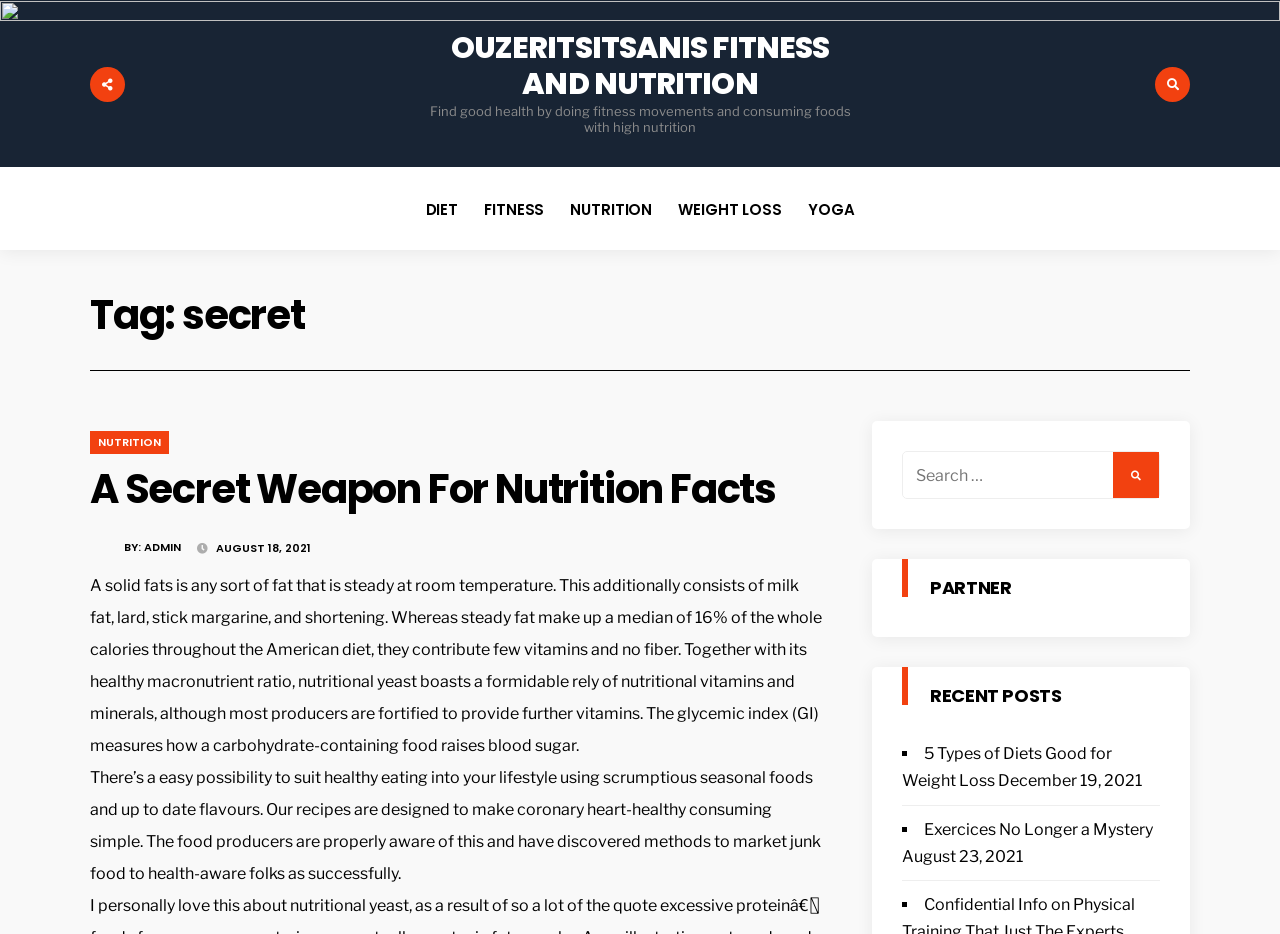Show the bounding box coordinates of the element that should be clicked to complete the task: "Click on the 'PARTNER' link".

[0.705, 0.599, 0.906, 0.639]